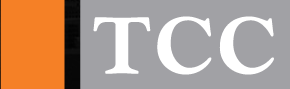Carefully observe the image and respond to the question with a detailed answer:
What does the logo represent?

According to the caption, the logo represents the brand's identity in the real estate market, reflecting professionalism and a commitment to quality services. This suggests that the logo is a visual representation of the company's values and mission.